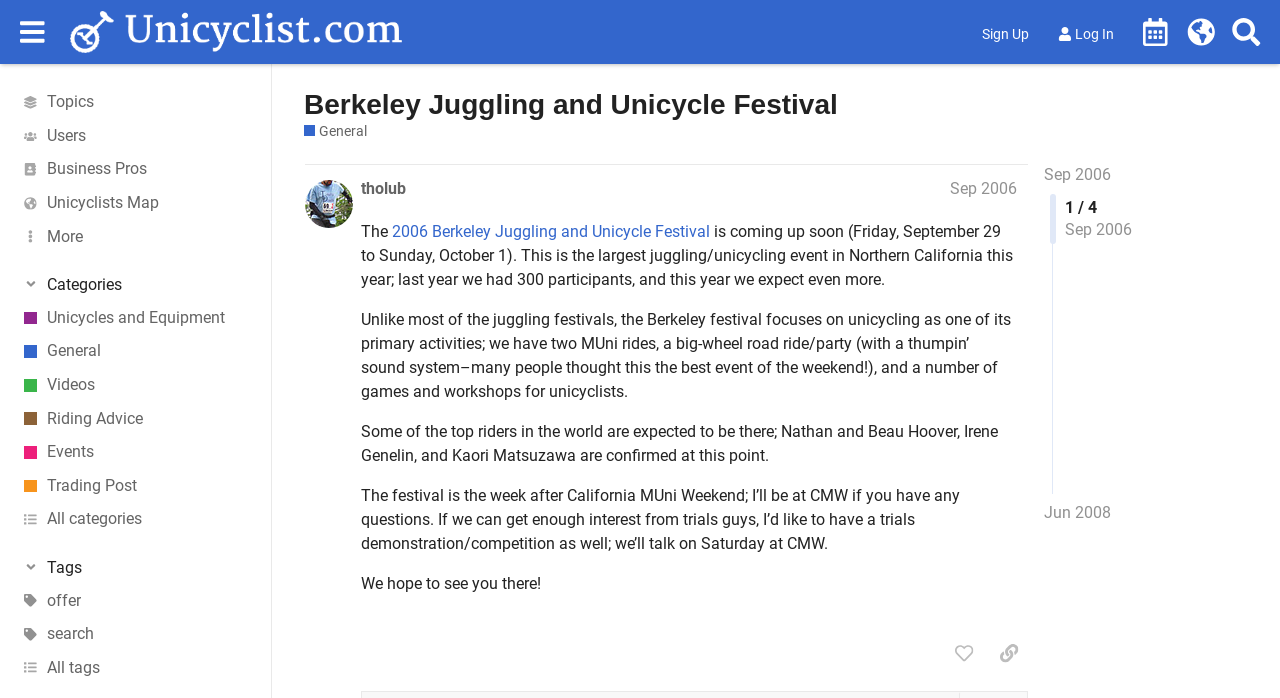What is the name of the festival?
Using the image provided, answer with just one word or phrase.

Berkeley Juggling and Unicycle Festival